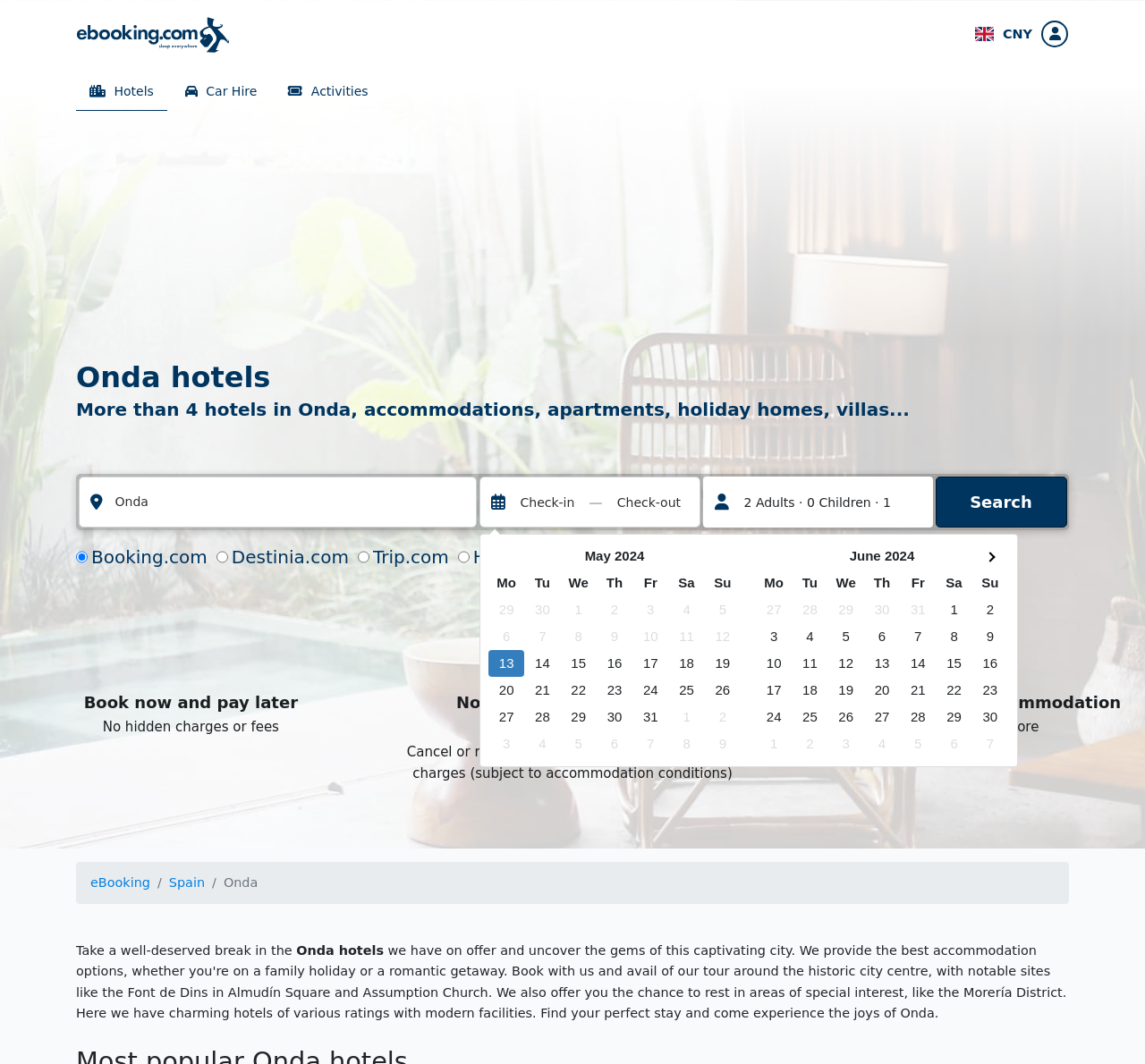How many hotels are available in Onda?
Carefully analyze the image and provide a detailed answer to the question.

The webpage mentions 'More than 4 hotels in Onda, accommodations, apartments, holiday homes, villas...' in the heading, indicating that there are more than 4 hotels available in Onda.